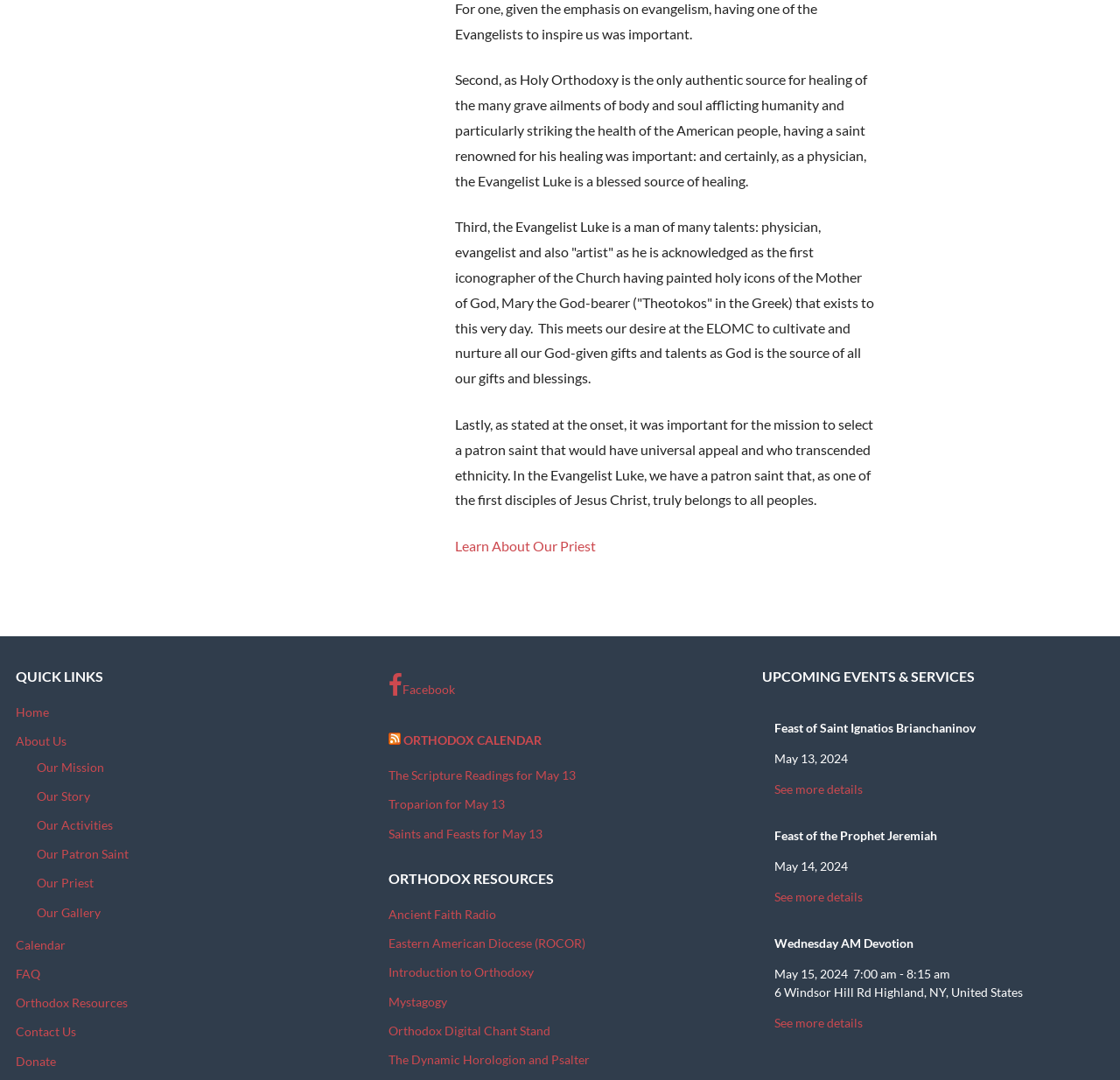What is the date of the Feast of Saint Ignatios Brianchaninov? Look at the image and give a one-word or short phrase answer.

May 13, 2024